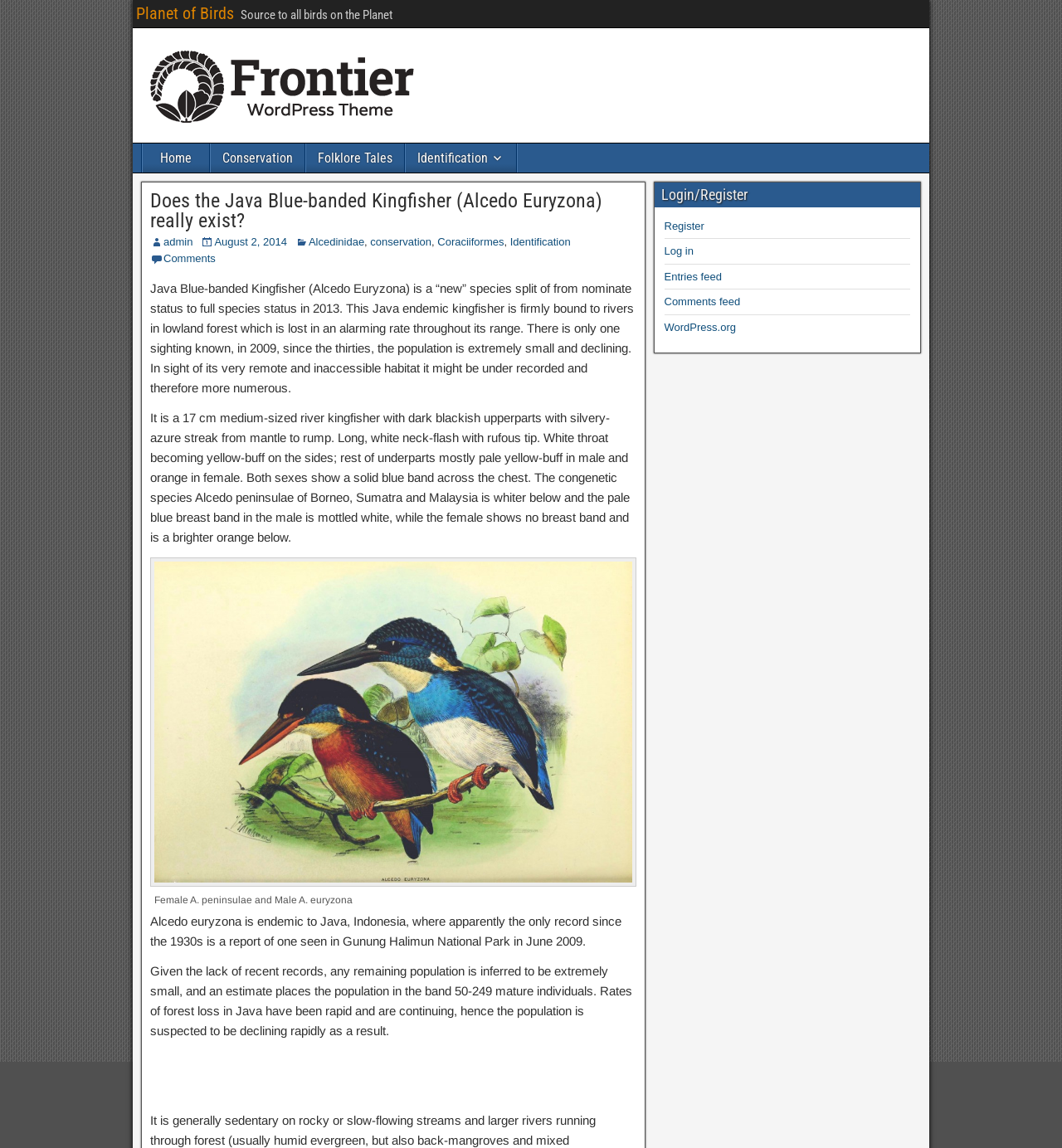What is the name of the bird species discussed on this webpage?
Answer the question with a single word or phrase derived from the image.

Java Blue-banded Kingfisher